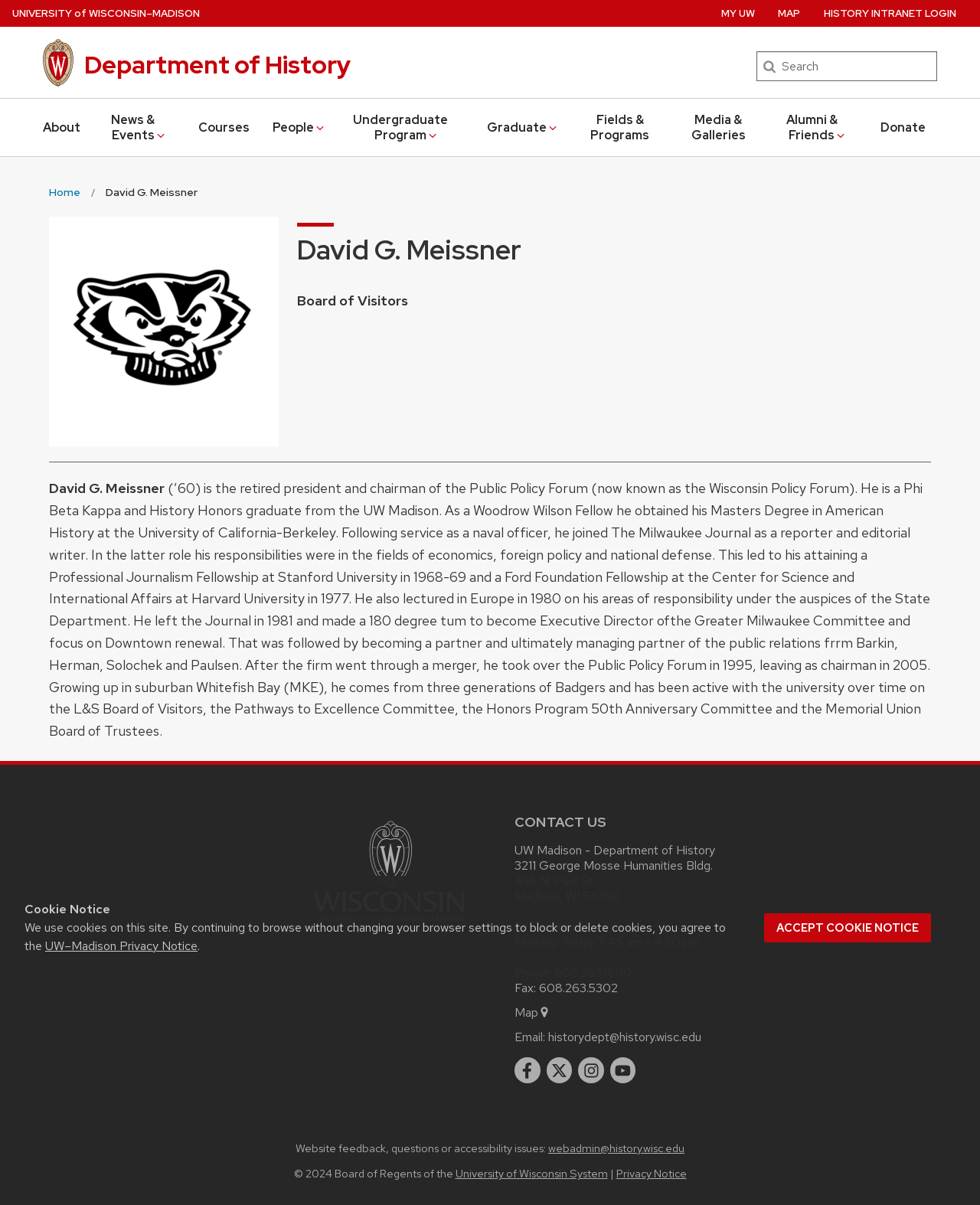Identify the main heading of the webpage and provide its text content.

David G. Meissner